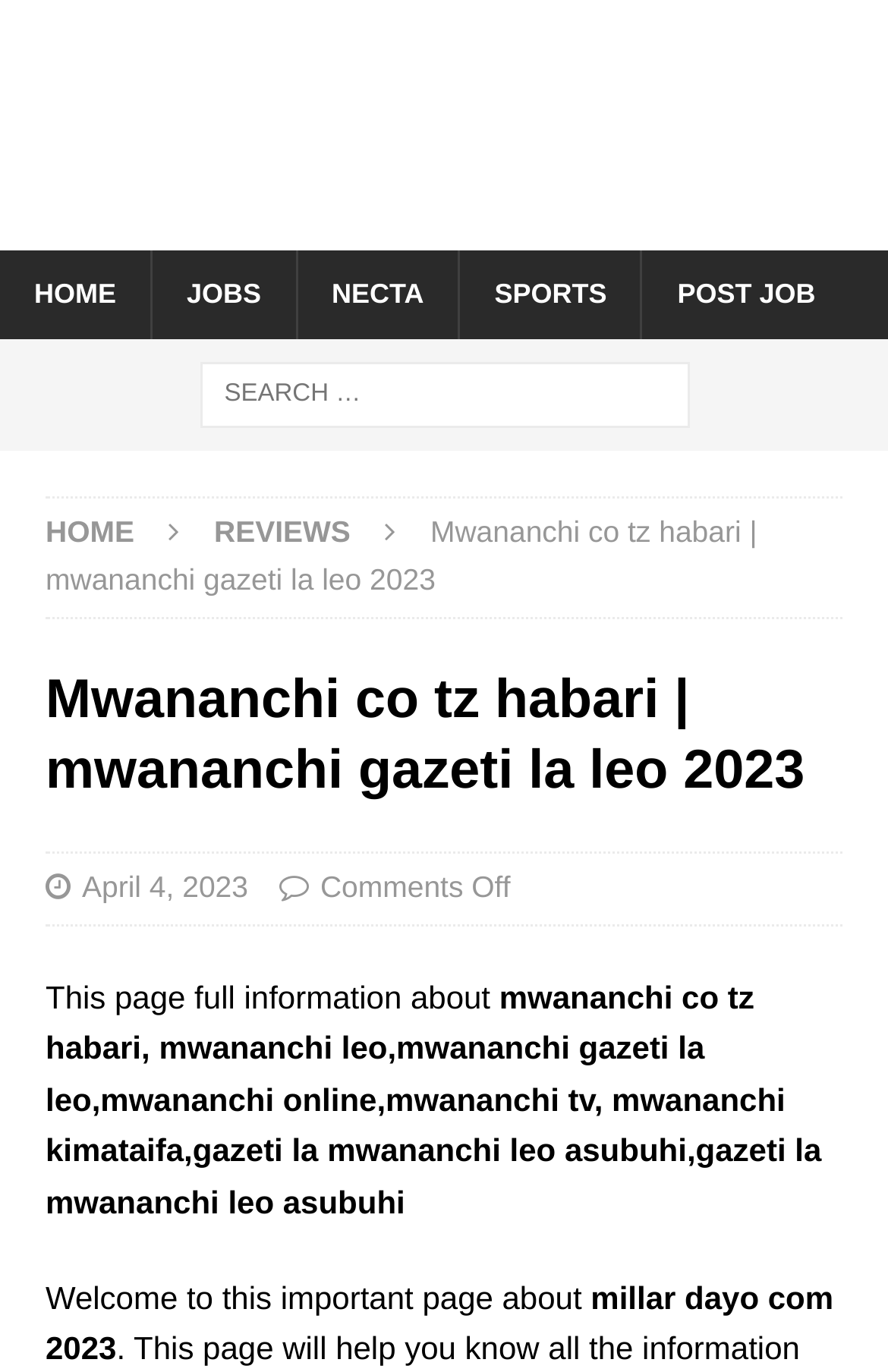Respond concisely with one word or phrase to the following query:
How many main navigation links are there?

5